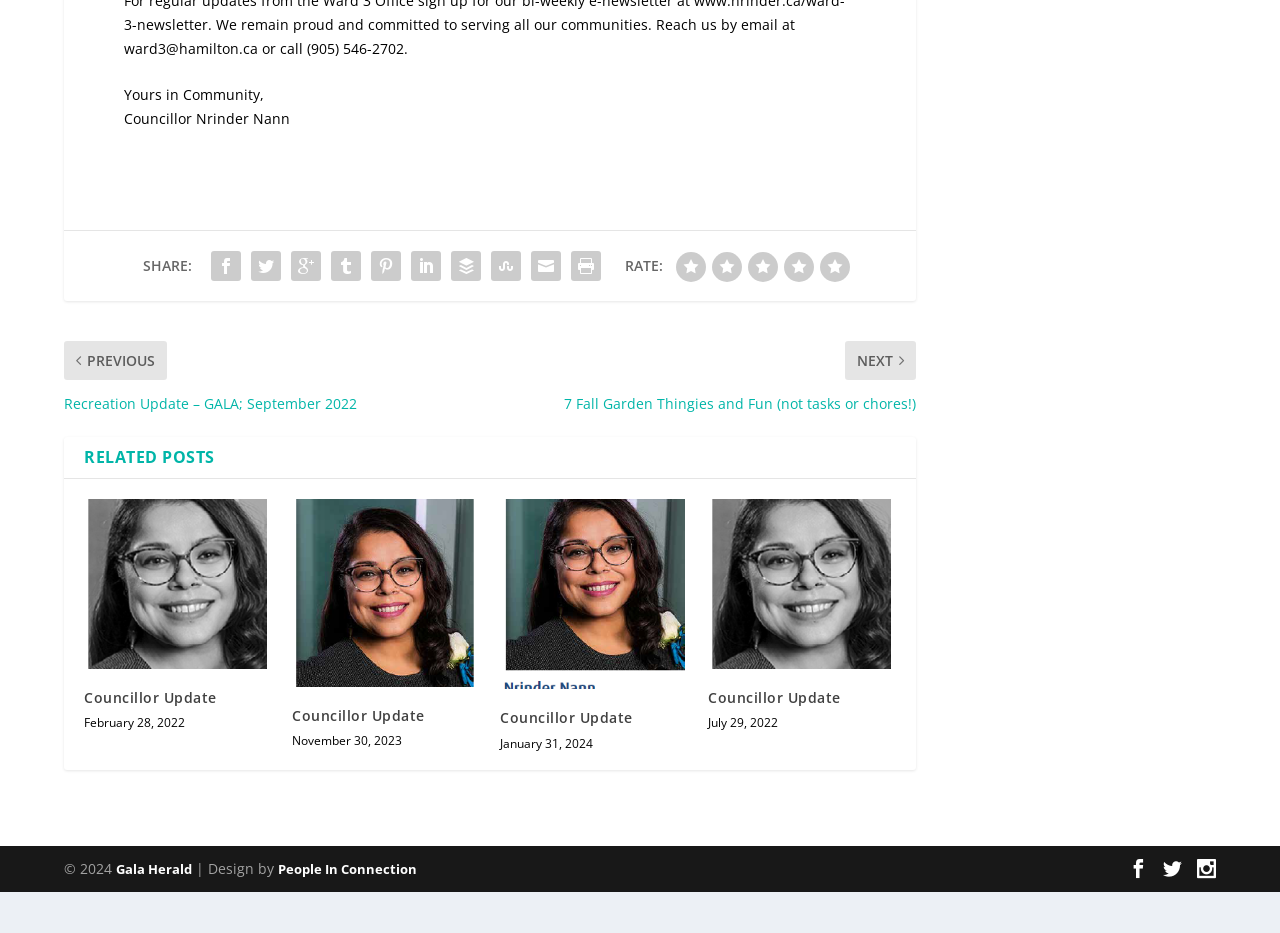What is the copyright year mentioned at the bottom of the webpage? Refer to the image and provide a one-word or short phrase answer.

2024